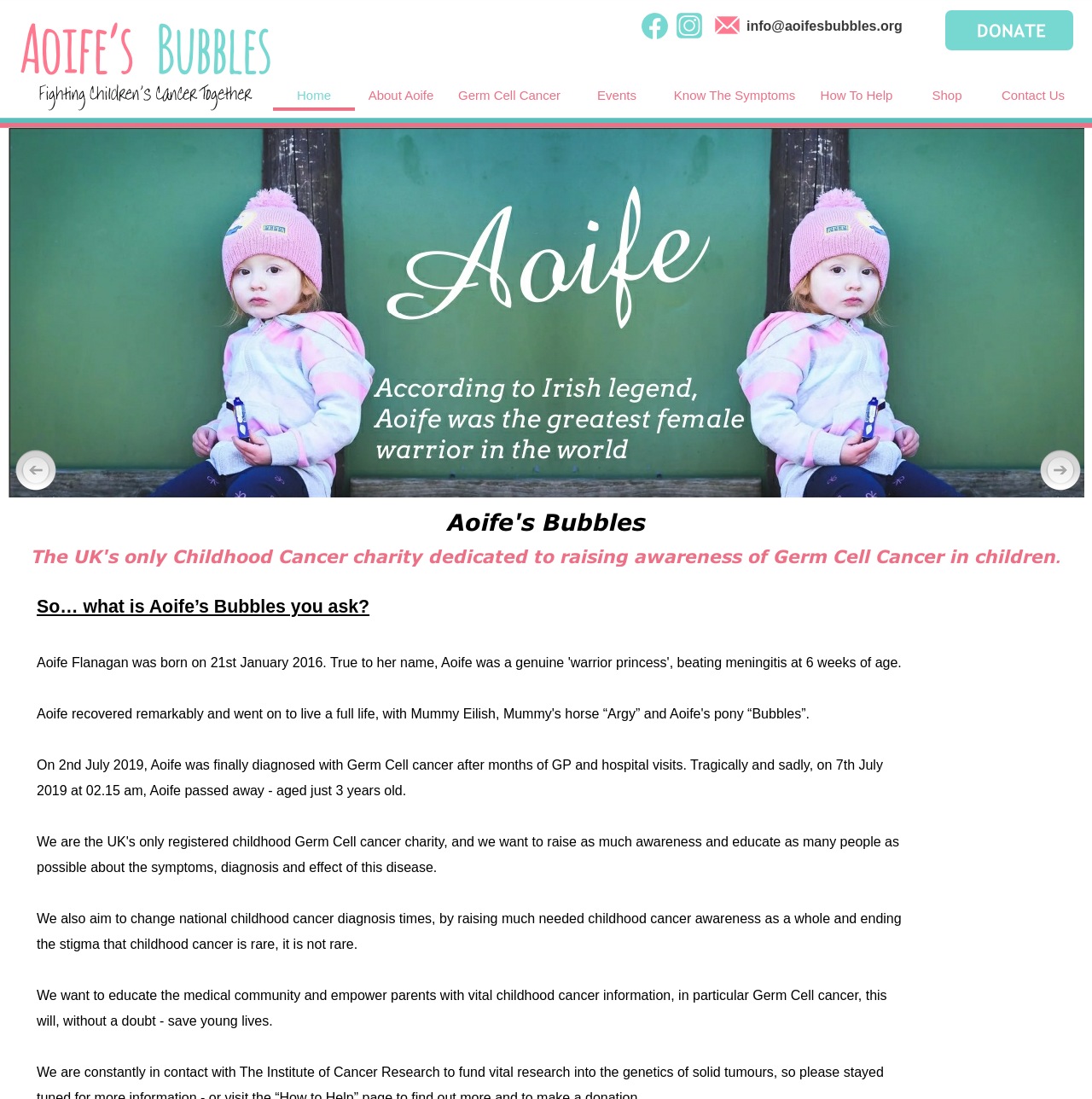What type of cancer is the charity focused on?
Carefully analyze the image and provide a thorough answer to the question.

The type of cancer the charity is focused on can be inferred from the link 'Germ Cell Cancer' in the navigation menu, which suggests that the charity is dedicated to raising awareness of Germ Cell Cancer in children.